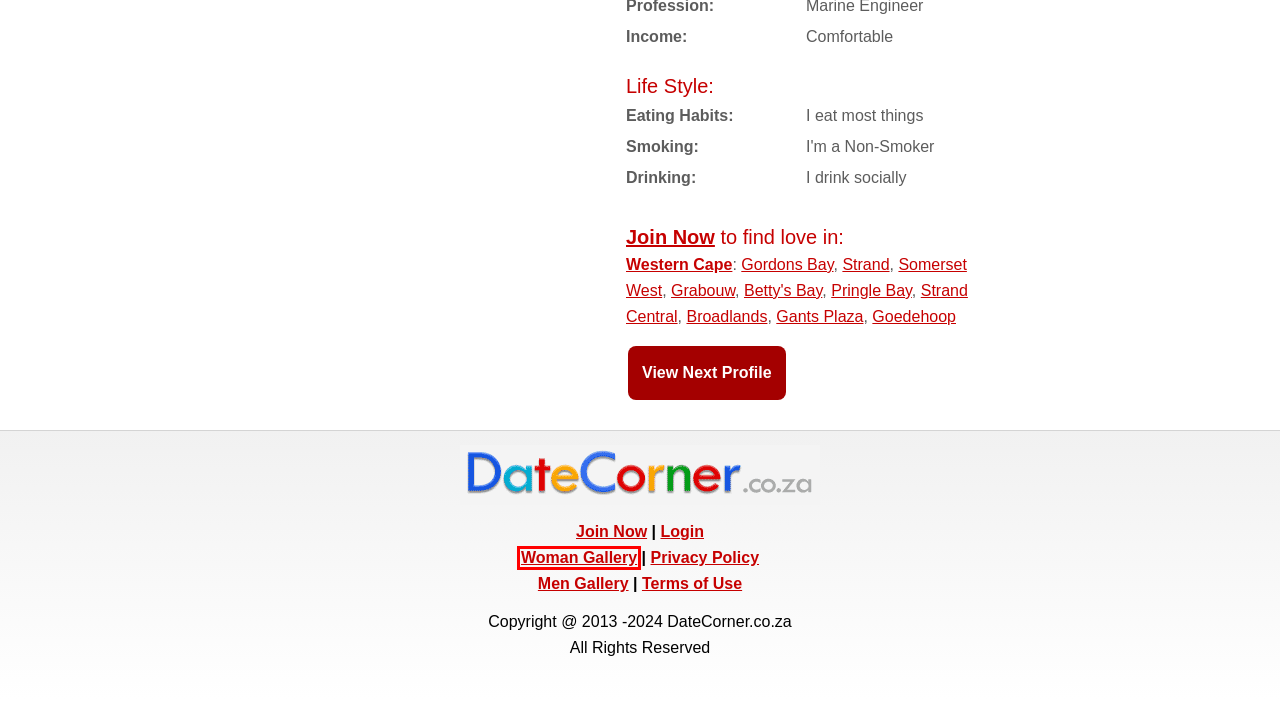Review the screenshot of a webpage containing a red bounding box around an element. Select the description that best matches the new webpage after clicking the highlighted element. The options are:
A. Privacy Policy - Datecorner.co.za
B. Terms of Use - Datecorner.co.za
C. Immaculate8 29 - Mafikeng Dating
D. Join Now!
E. Meet Singles with our Dating Site in South Africa for Free
F. Datecorner Login
G. Woman's Gallery
H. Men's Gallery

G